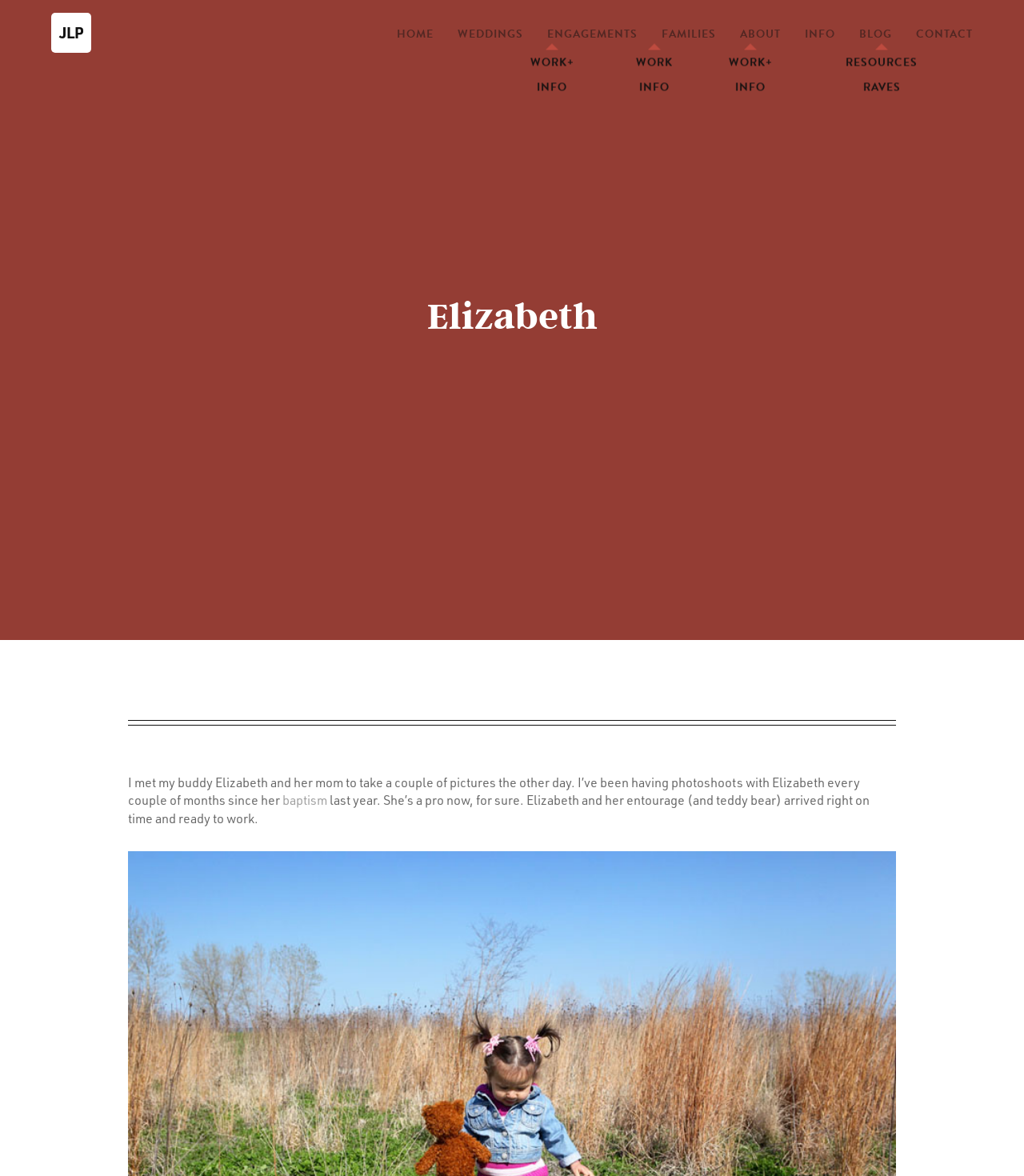Locate the bounding box coordinates of the element you need to click to accomplish the task described by this instruction: "Place an order now".

None